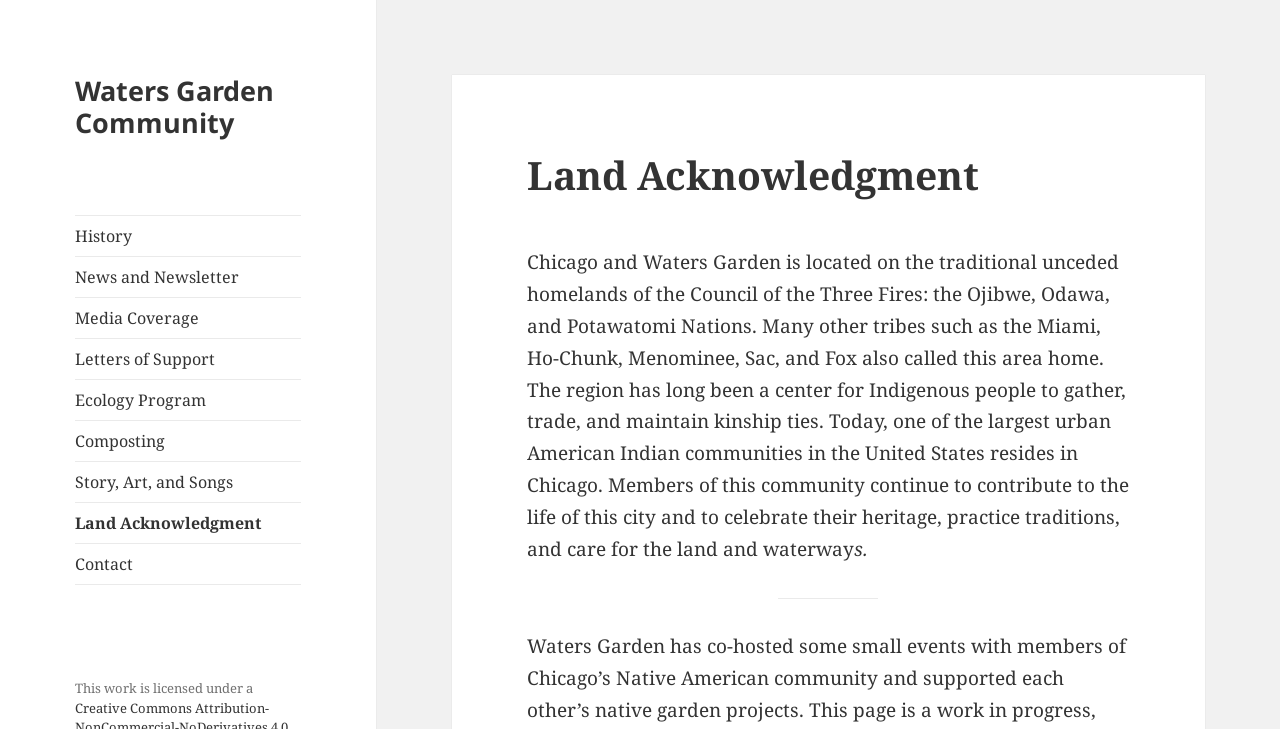What is the name of the community?
Analyze the image and deliver a detailed answer to the question.

I found the answer by looking at the top navigation links, where 'Waters Garden Community' is listed as a link. This suggests that it is the name of the community being referred to on this webpage.